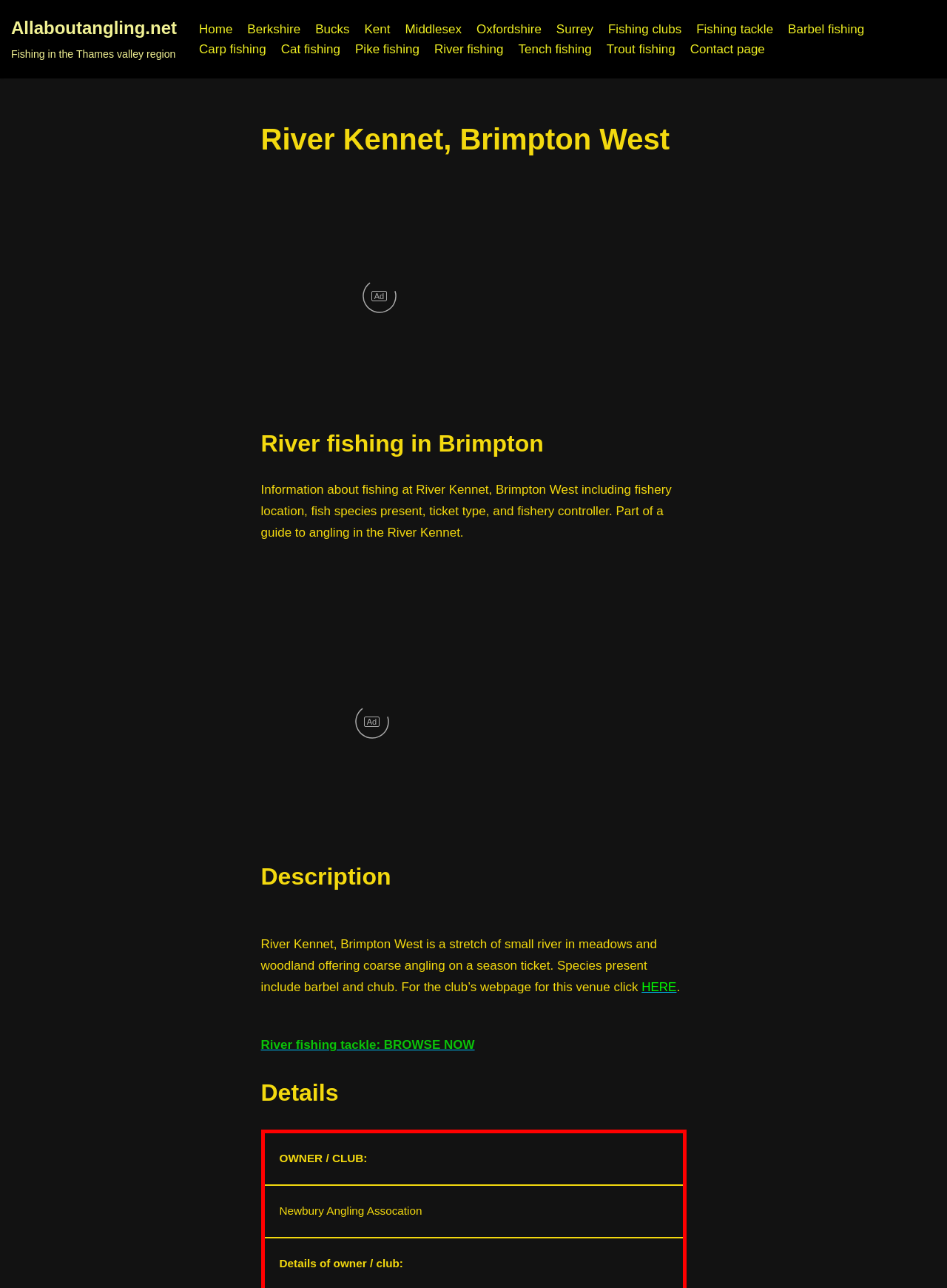Predict the bounding box coordinates of the area that should be clicked to accomplish the following instruction: "Check the fishery owner details". The bounding box coordinates should consist of four float numbers between 0 and 1, i.e., [left, top, right, bottom].

[0.279, 0.92, 0.721, 0.961]